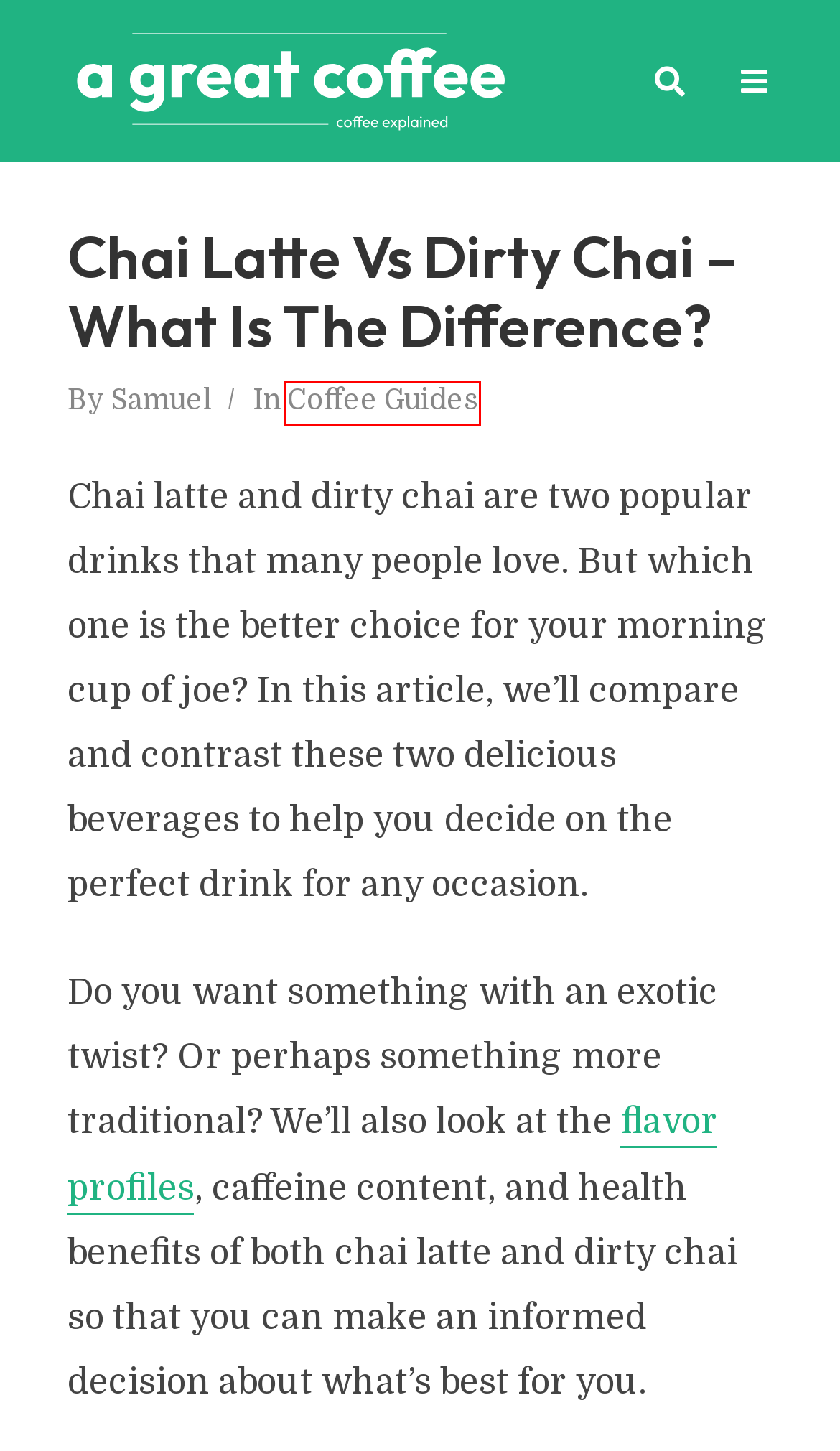Examine the screenshot of a webpage with a red bounding box around a UI element. Select the most accurate webpage description that corresponds to the new page after clicking the highlighted element. Here are the choices:
A. Enhance Your Morning: Heavy Cream in Coffee Experiences
B. how to wean off coffee
C. Coffee Guides Section - A Great Coffee
D. Blonde Espresso Vs Regular Espresso - A Great Coffee
E. A Great Coffee - Coffee Explained
F. Coffee Gear Section - A Great Coffee
G. Contact - A Great Coffee
H. Samuel, Author at A Great Coffee

C